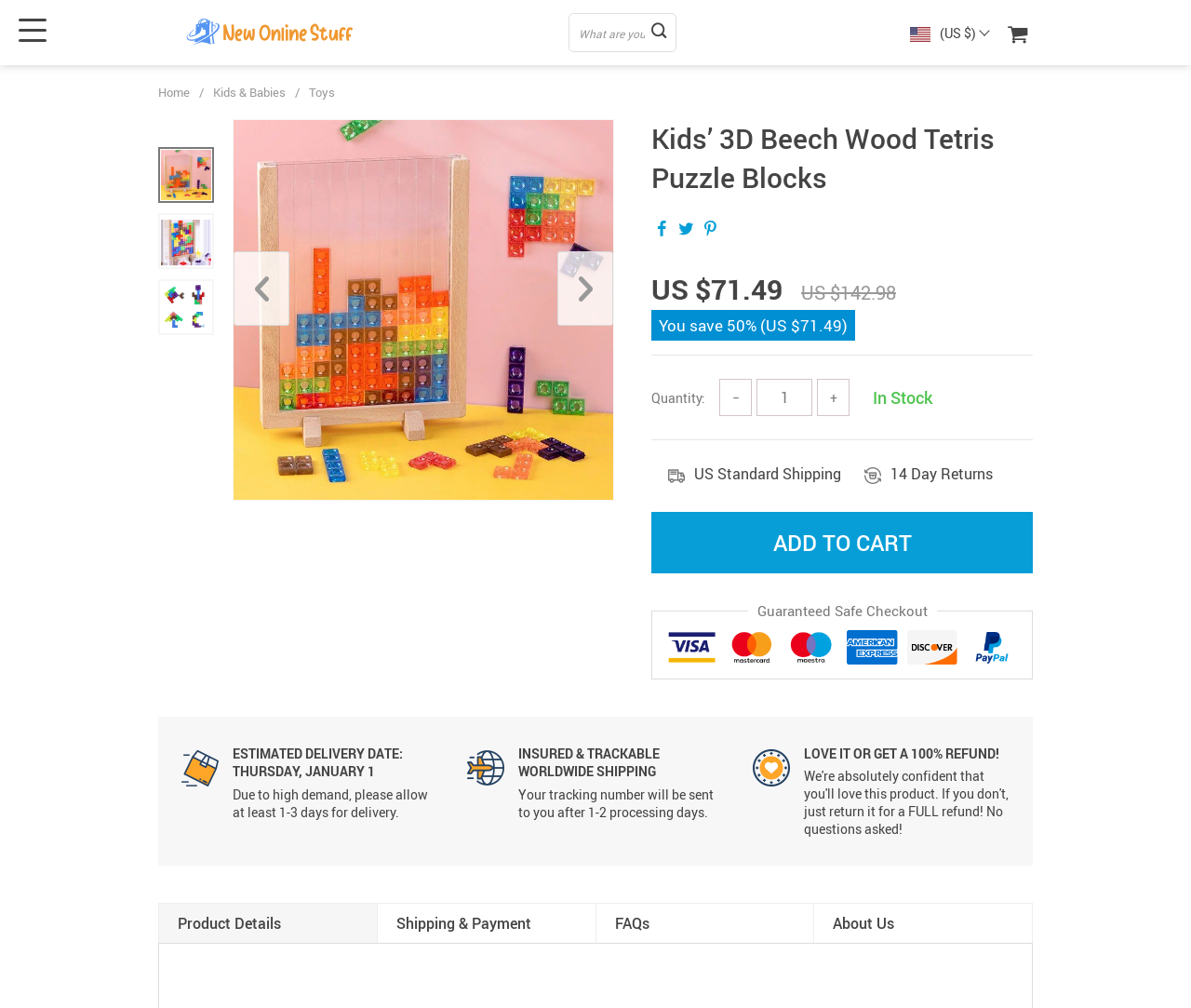Determine the bounding box coordinates of the clickable element to achieve the following action: 'Add to cart'. Provide the coordinates as four float values between 0 and 1, formatted as [left, top, right, bottom].

[0.547, 0.508, 0.867, 0.569]